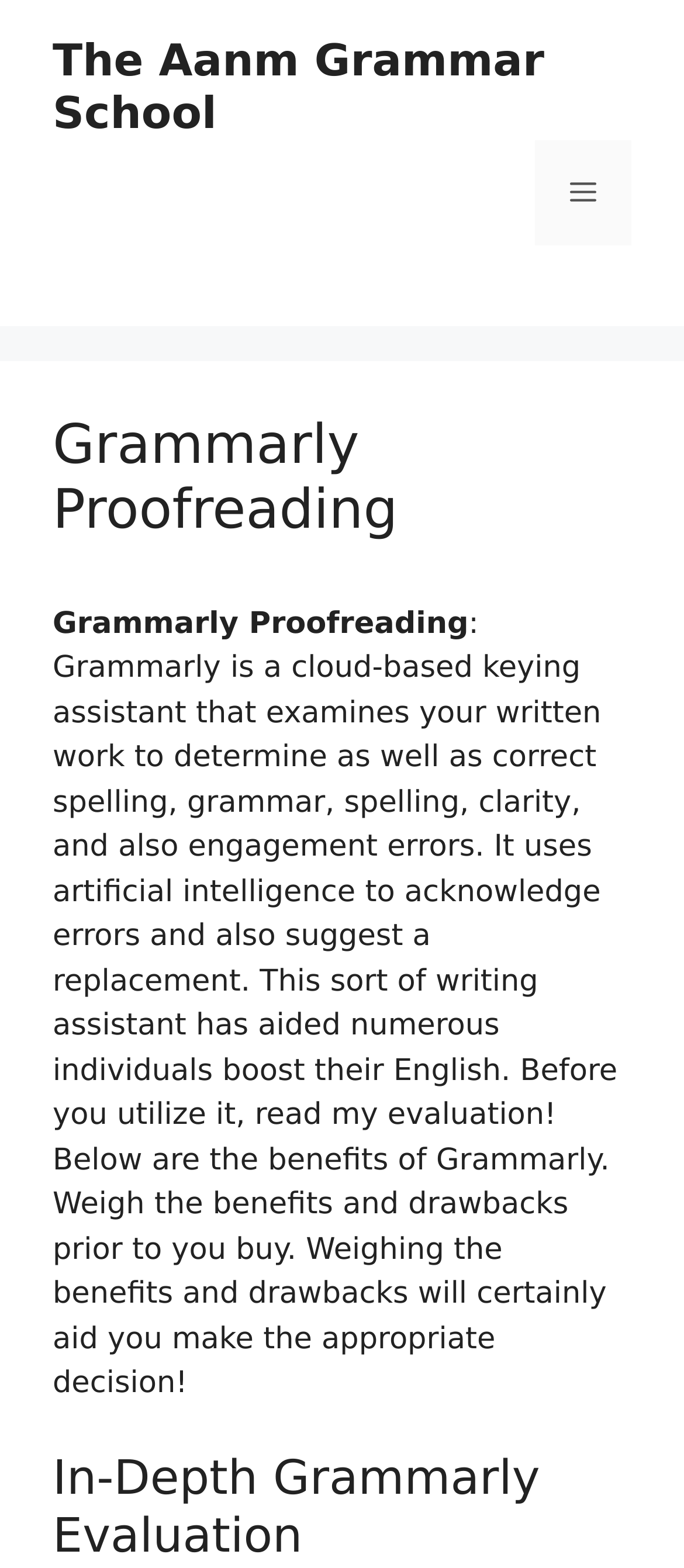Using the given description, provide the bounding box coordinates formatted as (top-left x, top-left y, bottom-right x, bottom-right y), with all values being floating point numbers between 0 and 1. Description: Menu

[0.782, 0.089, 0.923, 0.157]